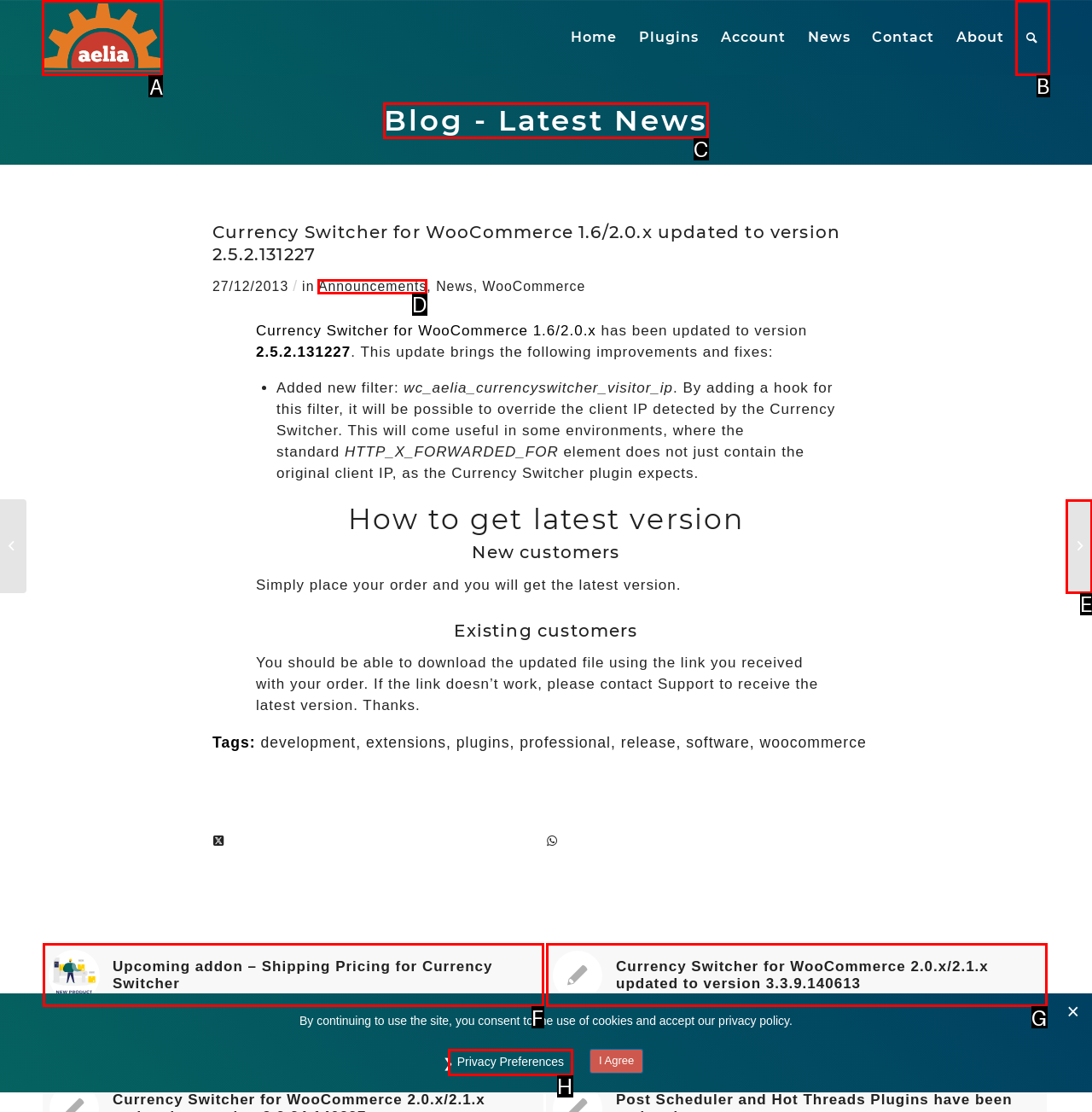Choose the HTML element to click for this instruction: Click on the Aelia link Answer with the letter of the correct choice from the given options.

A